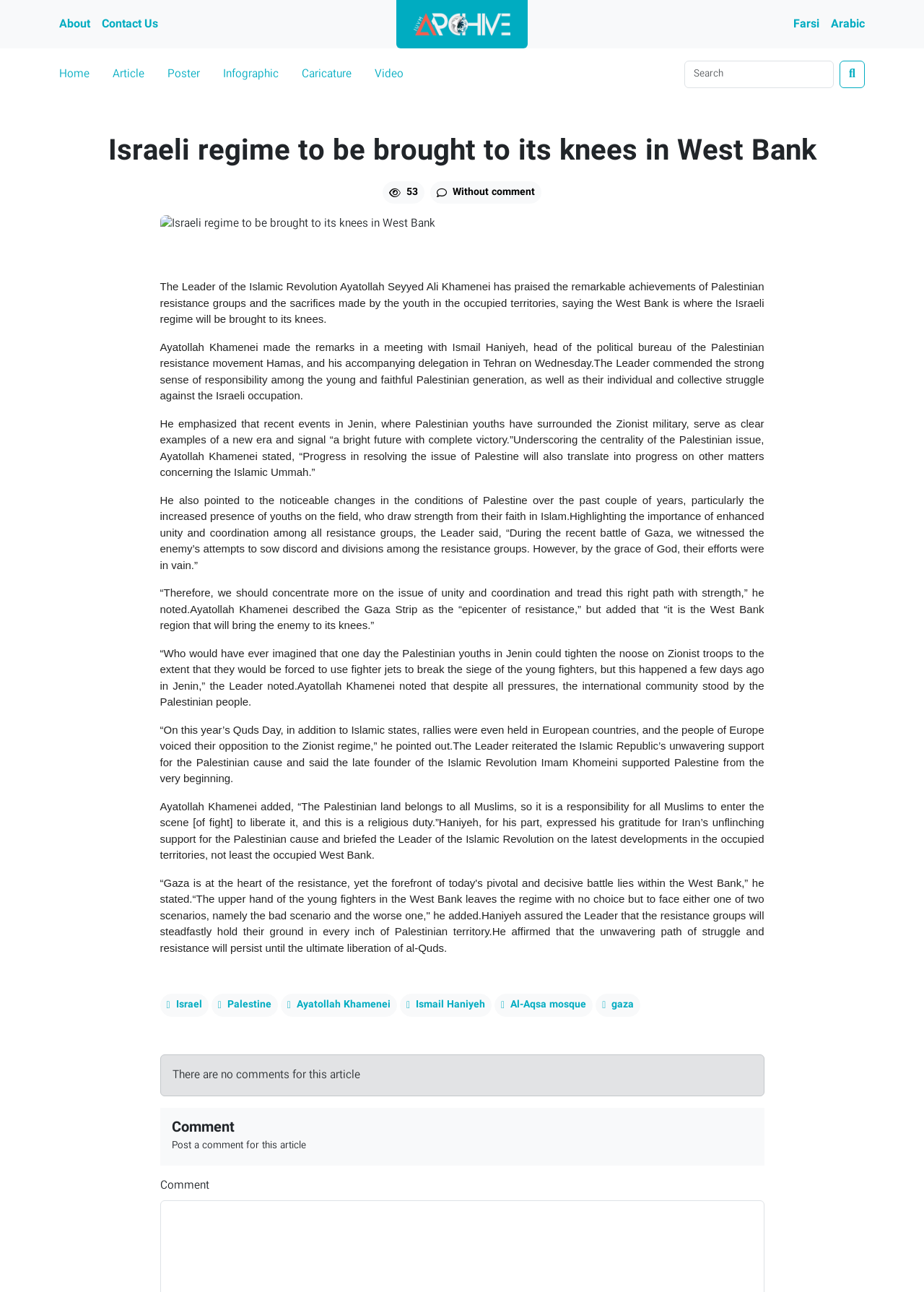Based on the element description Video, identify the bounding box coordinates for the UI element. The coordinates should be in the format (top-left x, top-left y, bottom-right x, bottom-right y) and within the 0 to 1 range.

[0.399, 0.046, 0.443, 0.069]